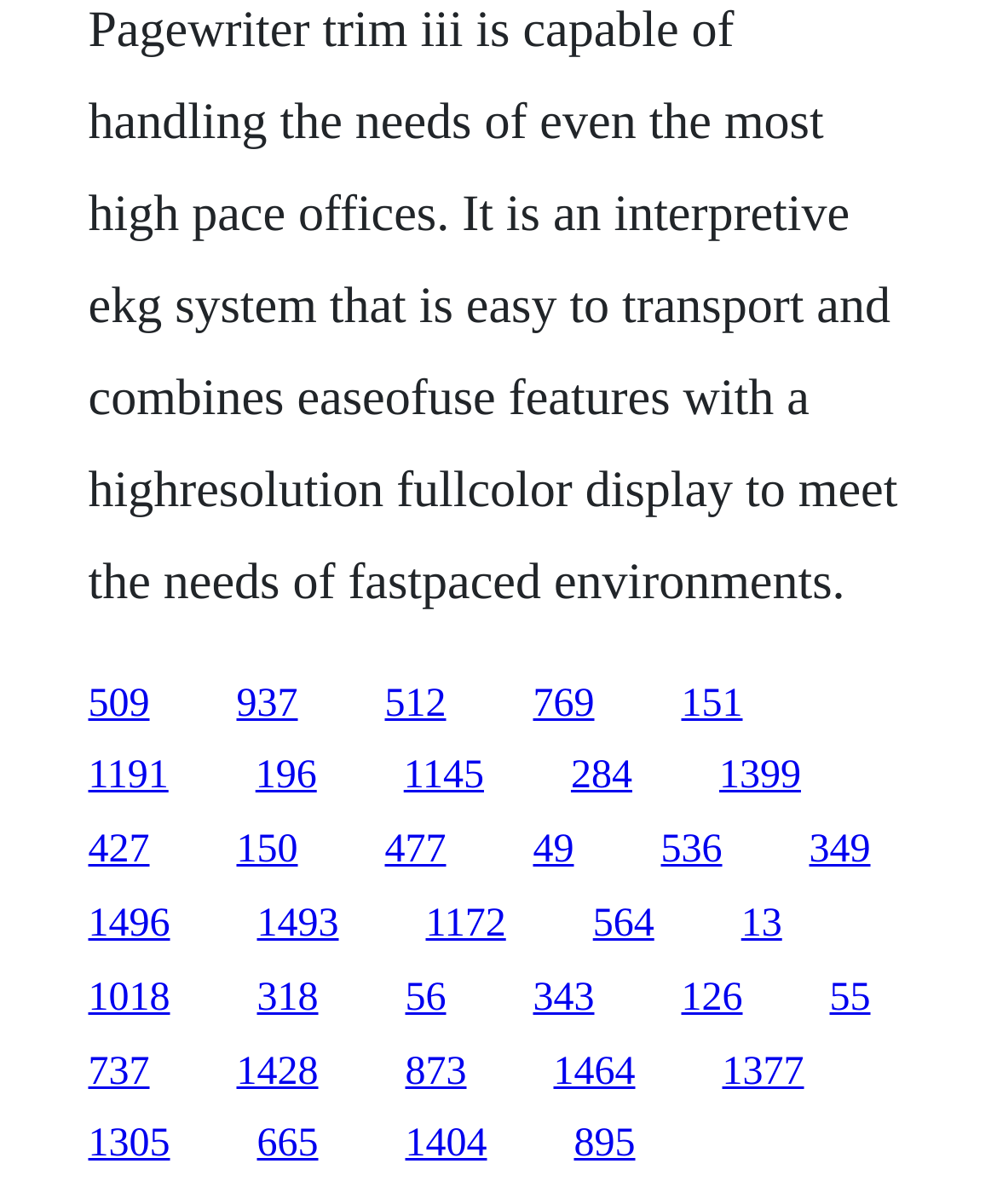Determine the bounding box coordinates for the area you should click to complete the following instruction: "go to the ninth link".

[0.721, 0.627, 0.803, 0.663]